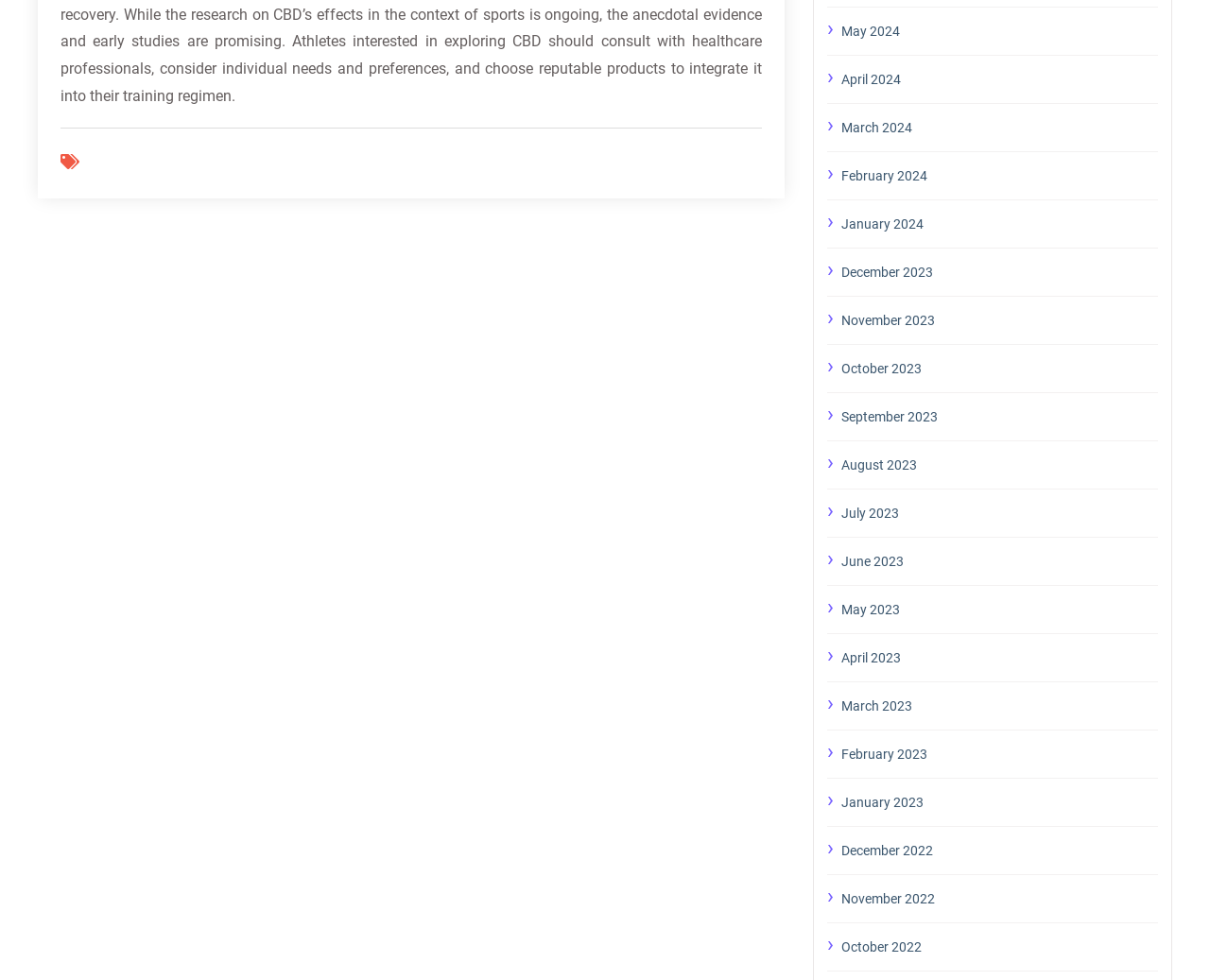Locate the bounding box coordinates of the area you need to click to fulfill this instruction: 'view May 2024'. The coordinates must be in the form of four float numbers ranging from 0 to 1: [left, top, right, bottom].

[0.695, 0.019, 0.957, 0.044]